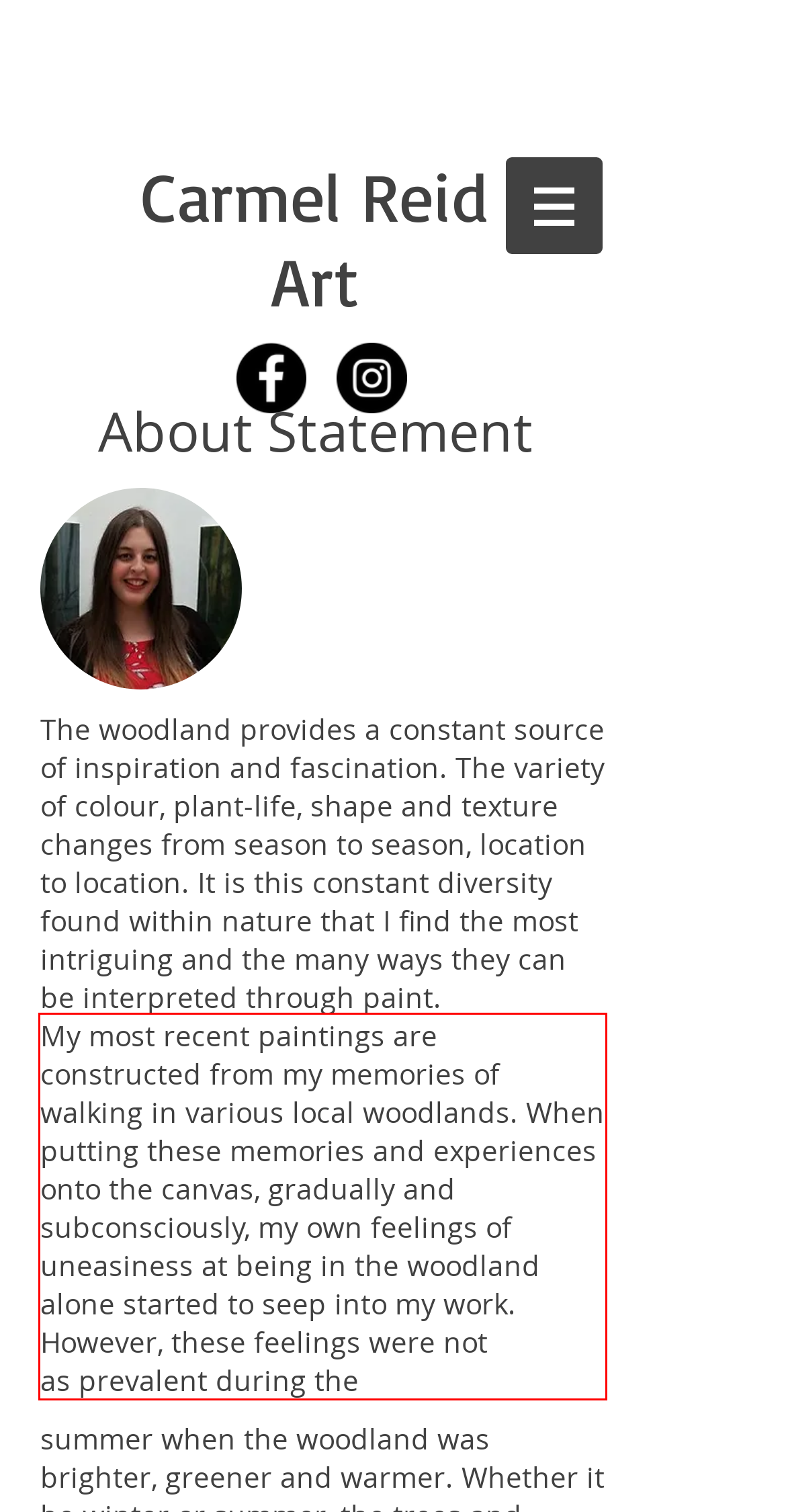The screenshot you have been given contains a UI element surrounded by a red rectangle. Use OCR to read and extract the text inside this red rectangle.

My most recent paintings are constructed from my memories of walking in various local woodlands. When putting these memories and experiences onto the canvas, gradually and subconsciously, my own feelings of uneasiness at being in the woodland alone started to seep into my work. However, these feelings were not as prevalent during the